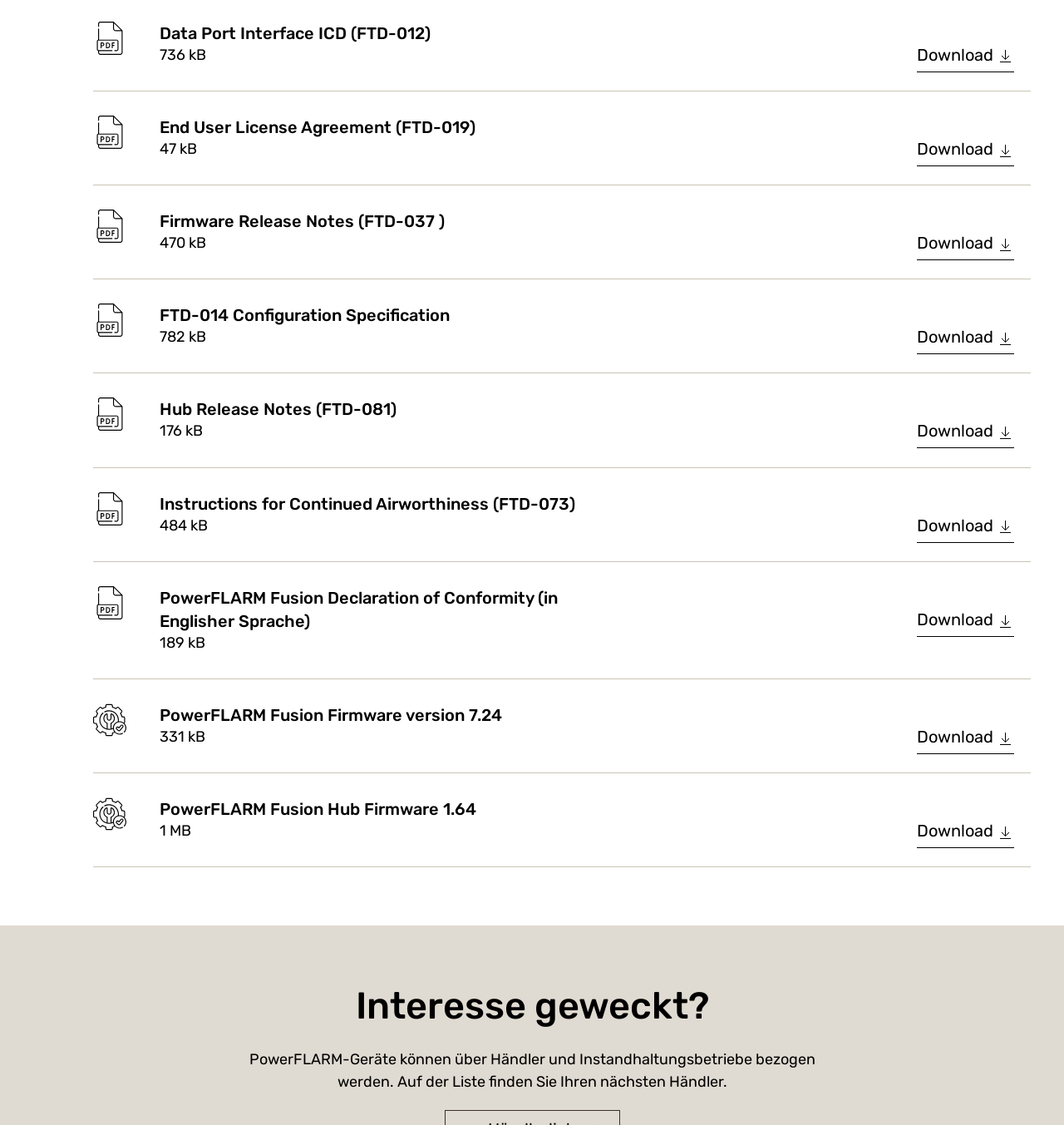Please find the bounding box coordinates of the element's region to be clicked to carry out this instruction: "Download End User License Agreement (FTD-019)".

[0.862, 0.123, 0.938, 0.141]